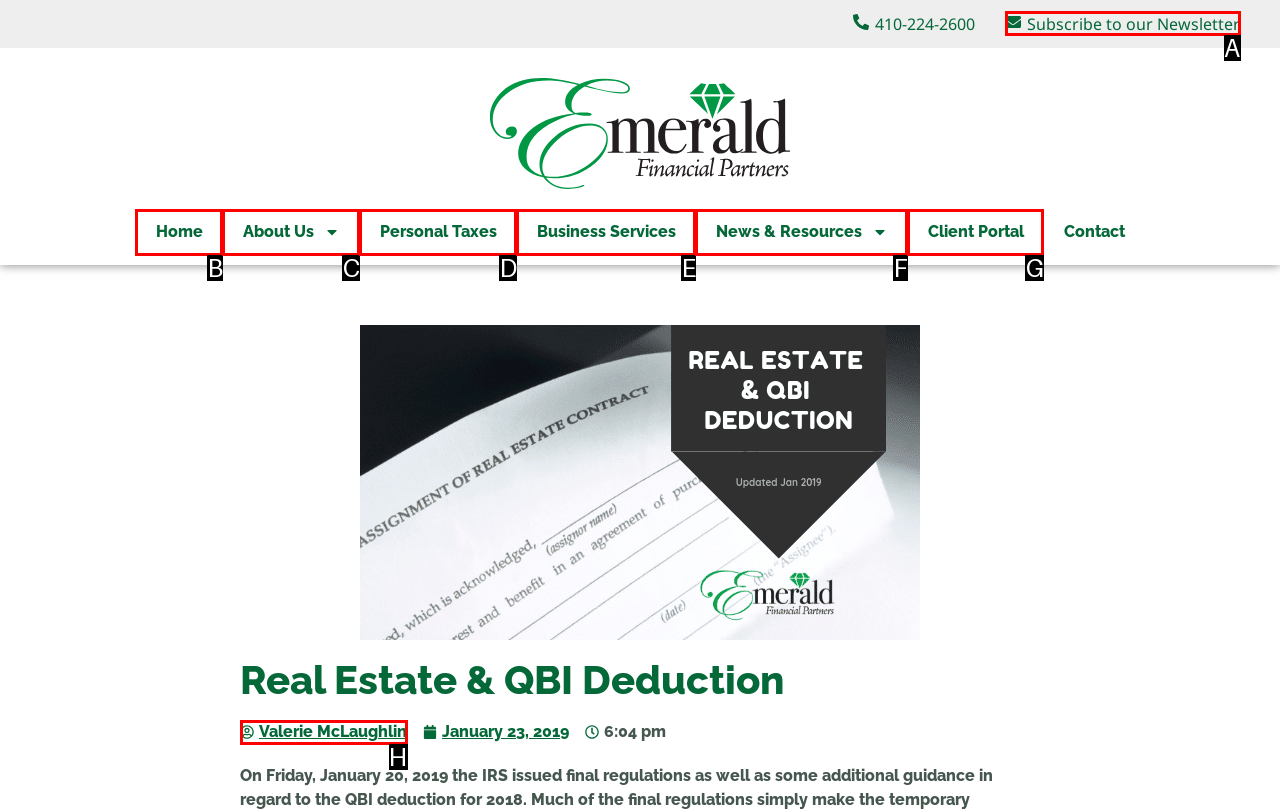From the options shown, which one fits the description: Home? Respond with the appropriate letter.

B